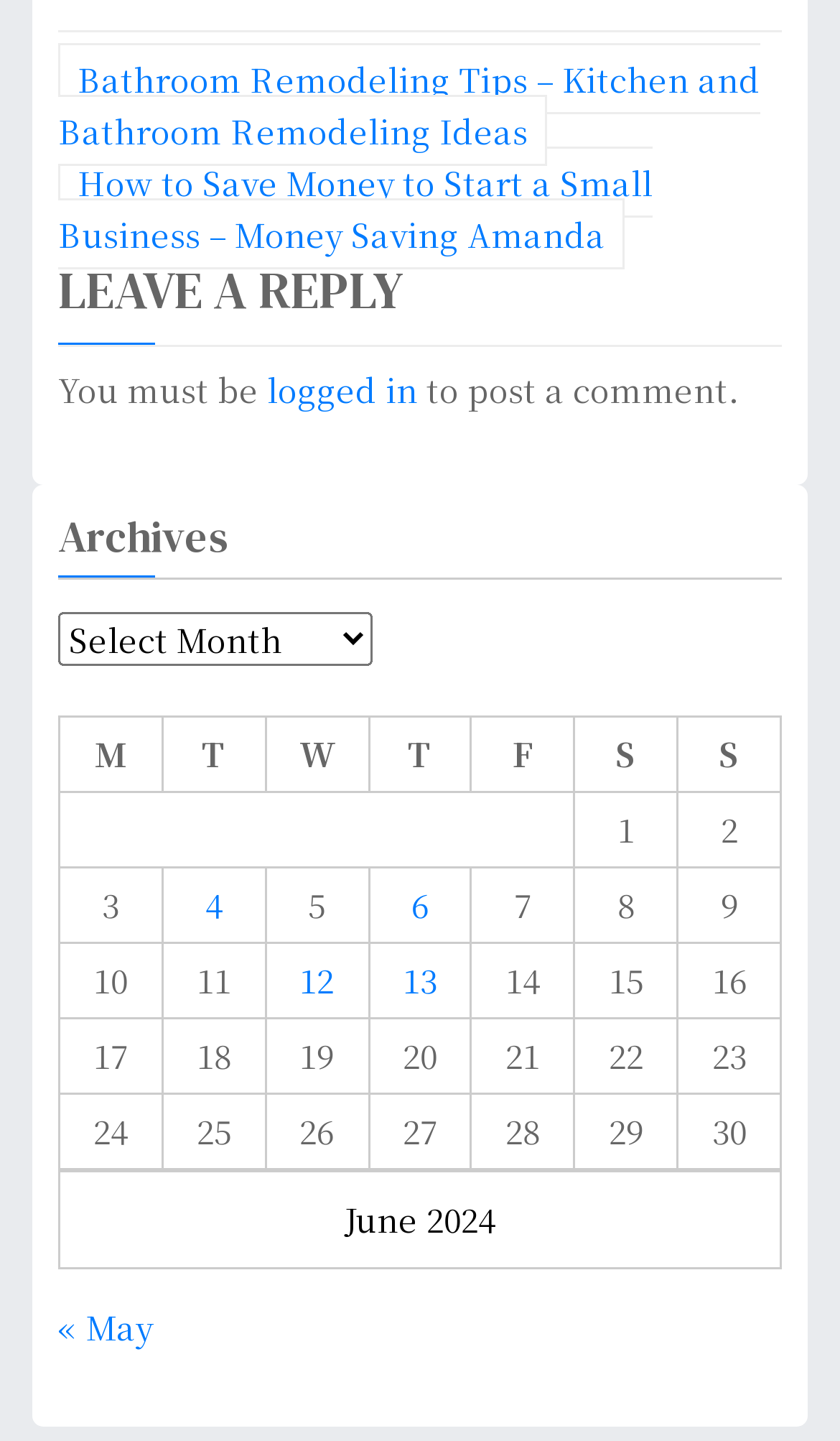Using the description: "logged in", identify the bounding box of the corresponding UI element in the screenshot.

[0.318, 0.255, 0.497, 0.286]